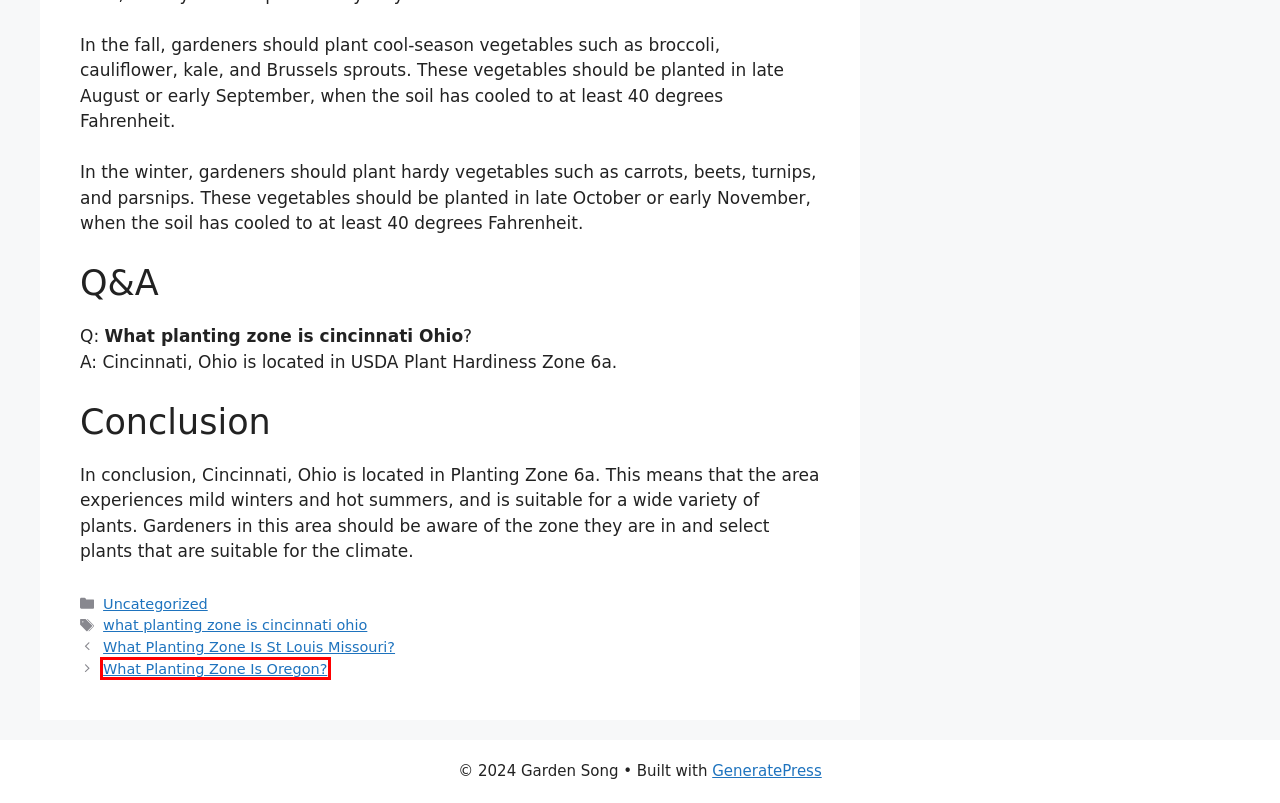You are given a screenshot of a webpage with a red rectangle bounding box around a UI element. Select the webpage description that best matches the new webpage after clicking the element in the bounding box. Here are the candidates:
A. Uncategorized - Garden Song
B. Garden Song -
C. GeneratePress - The perfect foundation for your WordPress website.
D. what planting zone is cincinnati ohio - Garden Song
E. Plants - Garden Song
F. What Planting Zone Is Oregon? - Garden Song
G. What Planting Zone Is St Louis Missouri? - Garden Song
H. Tips - Garden Song

F